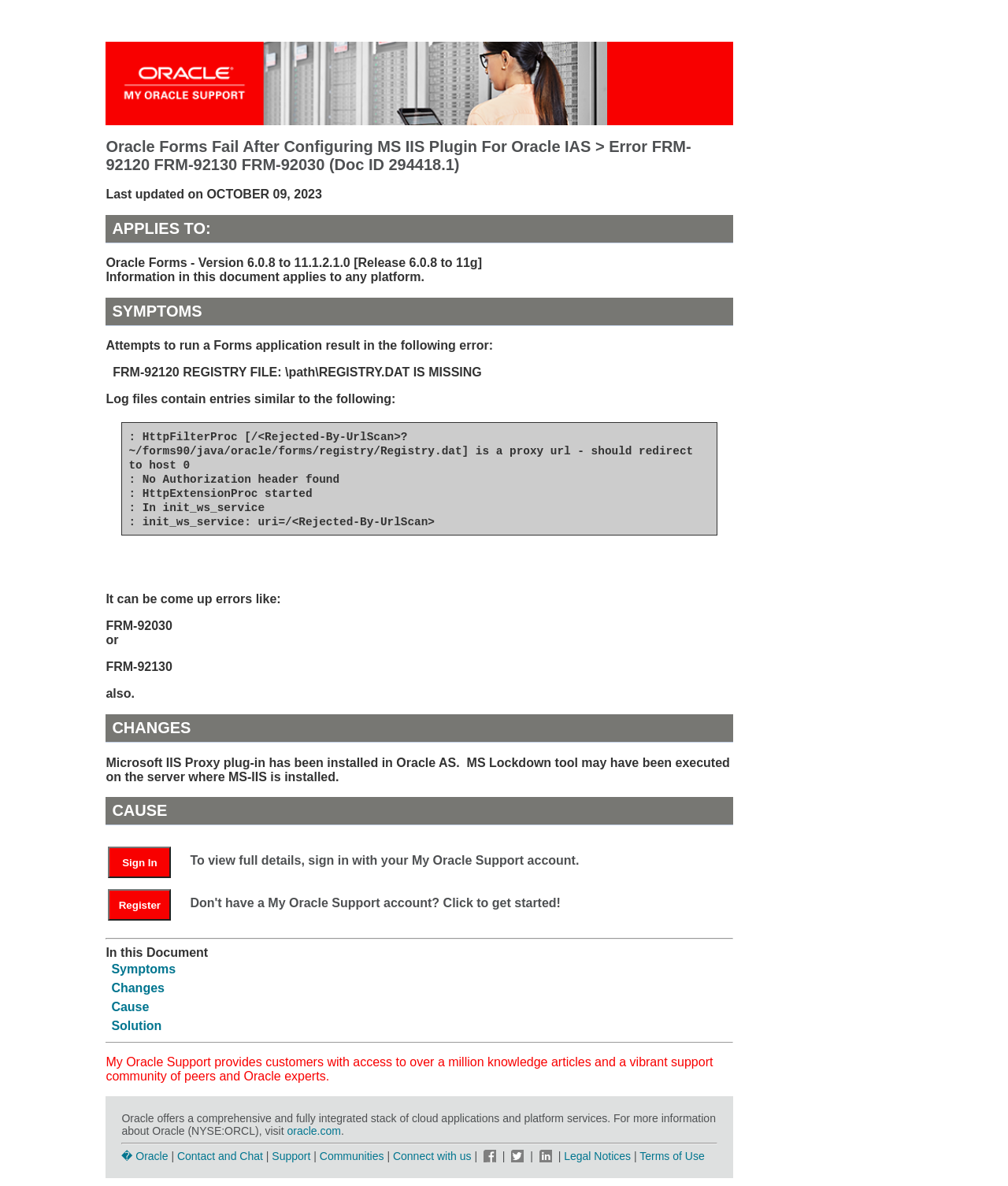Answer in one word or a short phrase: 
What is the purpose of the 'Sign In' button?

To view full details